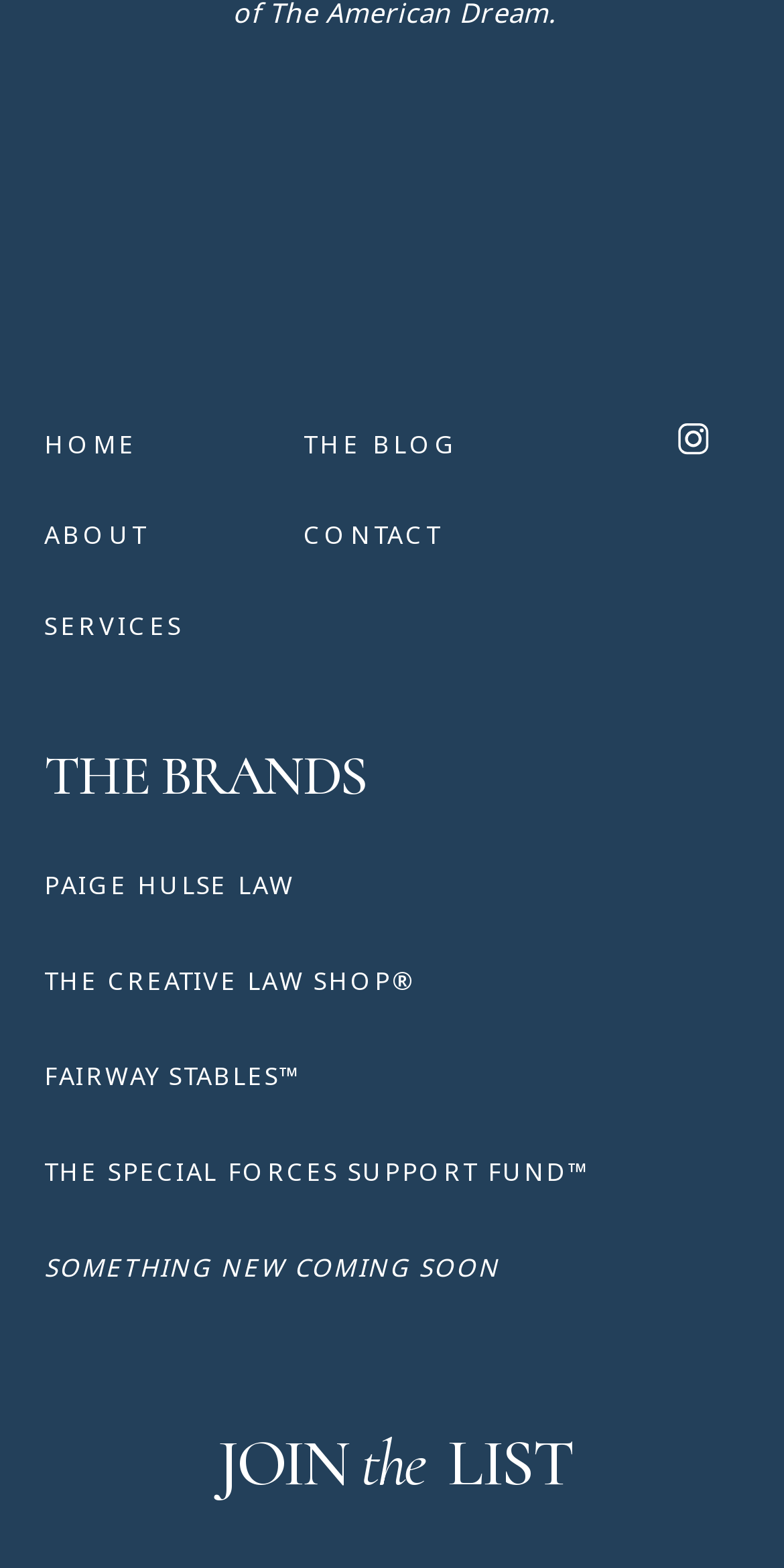Pinpoint the bounding box coordinates of the element to be clicked to execute the instruction: "Learn about PAIGE HULSE LAW".

[0.056, 0.548, 0.744, 0.579]